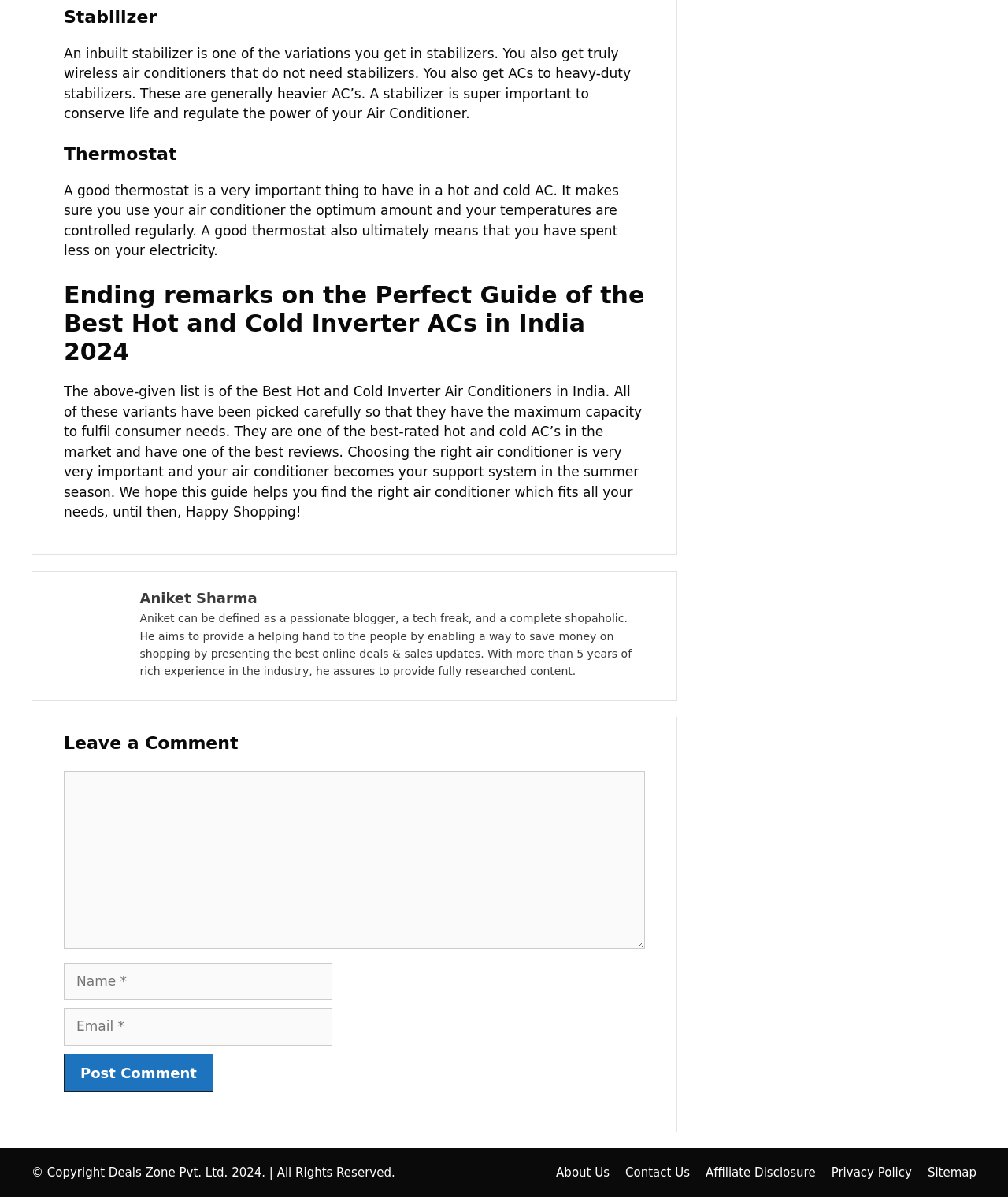Who is the author of the article about hot and cold inverter ACs?
Can you provide an in-depth and detailed response to the question?

The webpage mentions Aniket Sharma as the author of the article, who is described as a passionate blogger, tech freak, and shopaholic with over 5 years of experience in the industry.